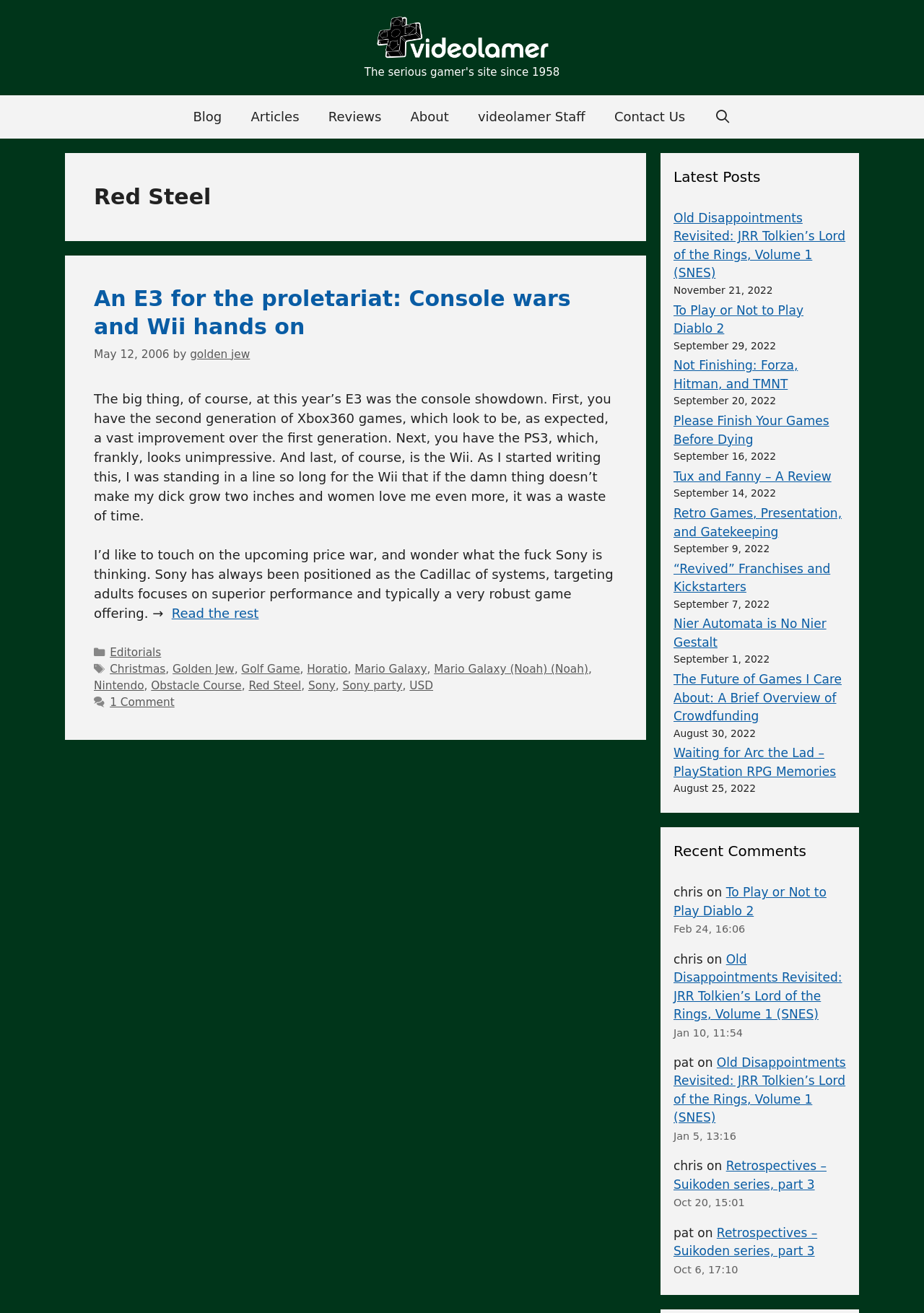Provide the bounding box coordinates, formatted as (top-left x, top-left y, bottom-right x, bottom-right y), with all values being floating point numbers between 0 and 1. Identify the bounding box of the UI element that matches the description: title="videolamer"

[0.406, 0.023, 0.594, 0.035]